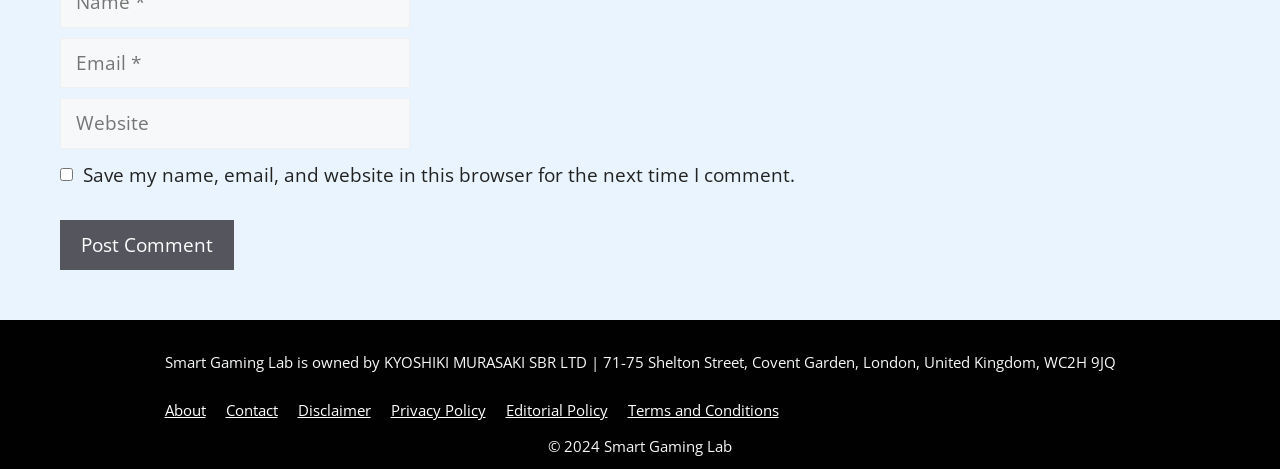Locate the bounding box for the described UI element: "Terms and Conditions". Ensure the coordinates are four float numbers between 0 and 1, formatted as [left, top, right, bottom].

[0.49, 0.853, 0.608, 0.896]